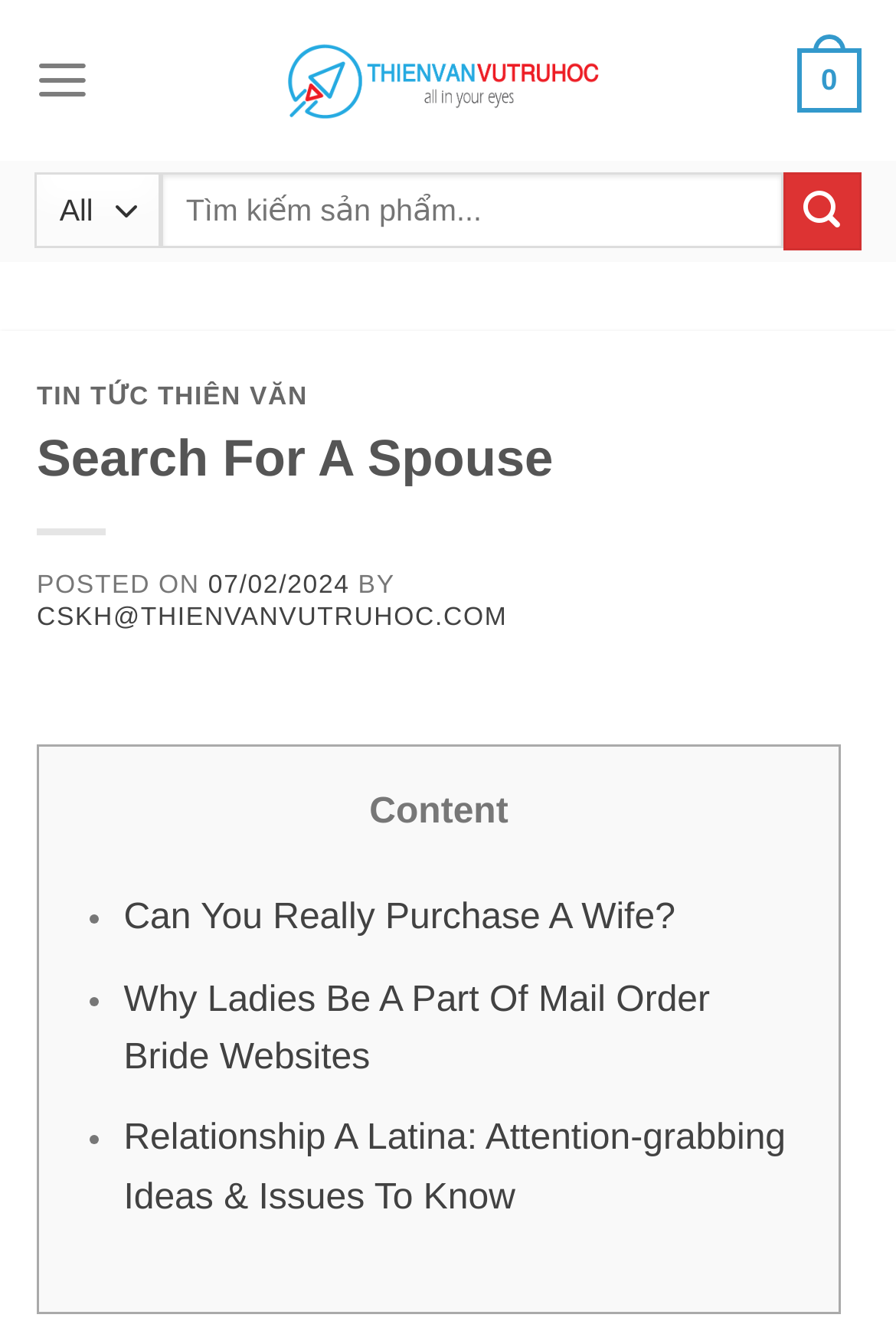Indicate the bounding box coordinates of the clickable region to achieve the following instruction: "Explore the 'TIN TỨC THIÊN VĂN' section."

[0.041, 0.285, 0.344, 0.305]